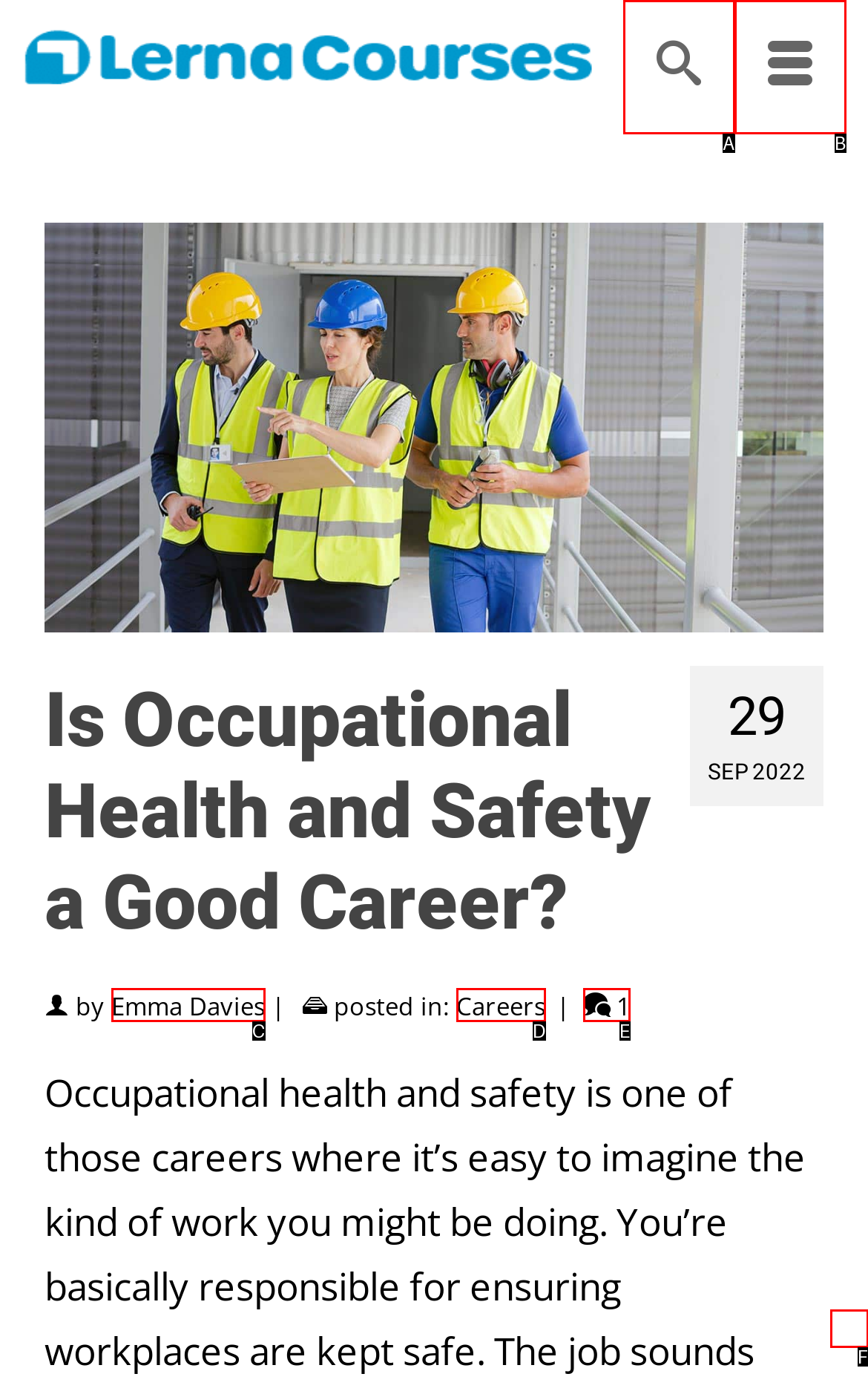Which HTML element among the options matches this description: Careers? Answer with the letter representing your choice.

D